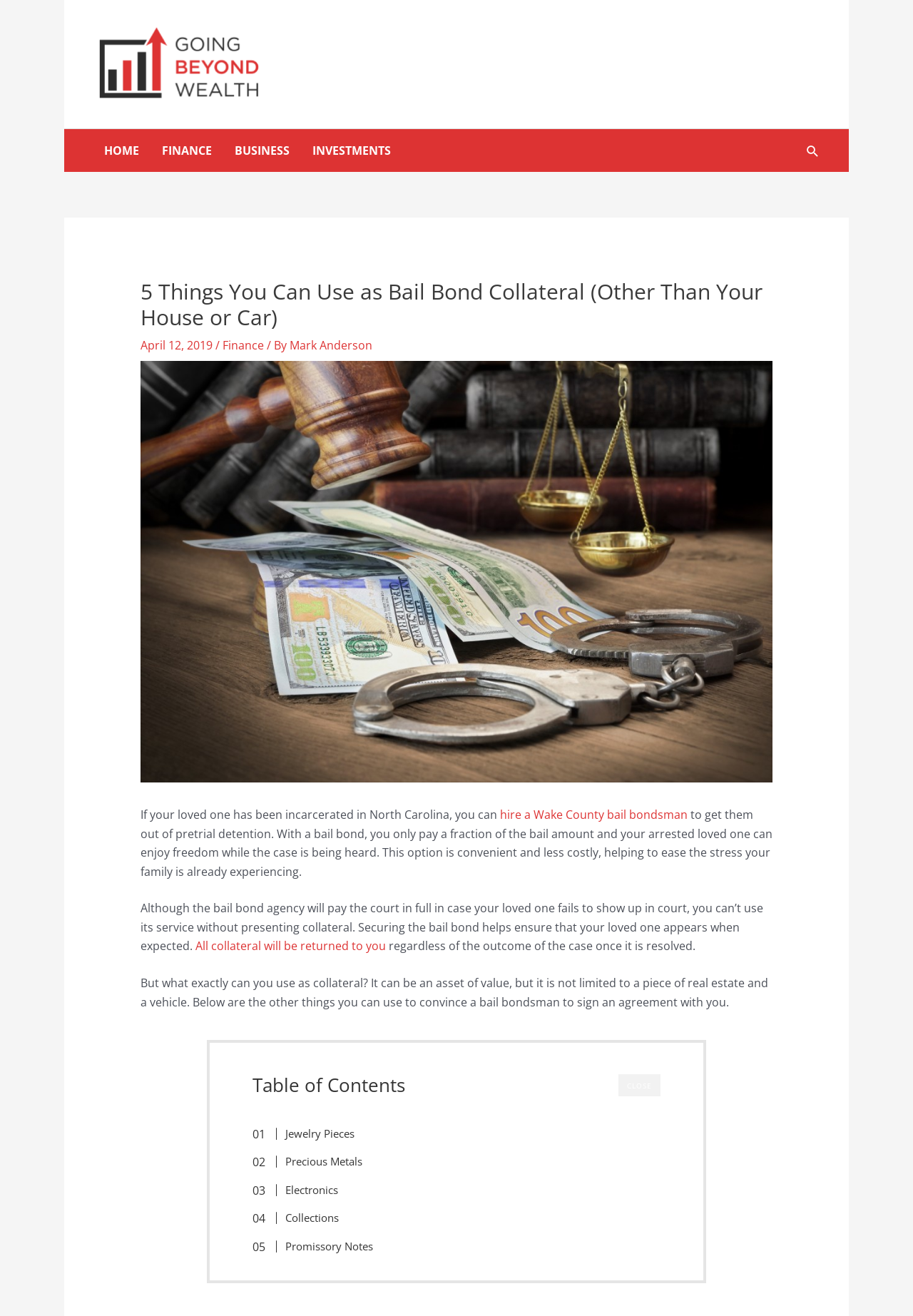What happens to the collateral after the case is resolved?
Deliver a detailed and extensive answer to the question.

According to the article, regardless of the outcome of the case, the collateral will be returned to you once the case is resolved, as stated in the text 'All collateral will be returned to you regardless of the outcome of the case once it is resolved'.